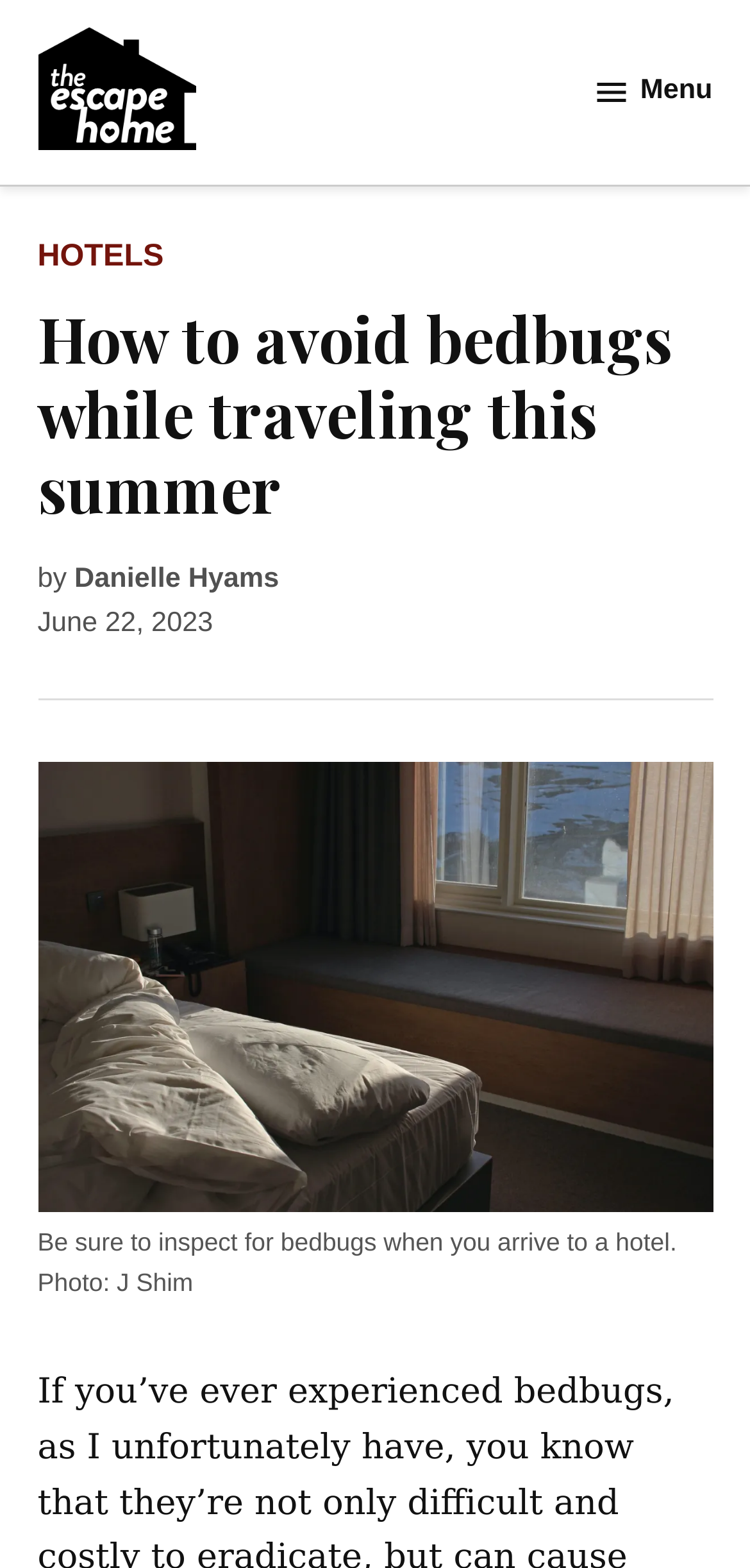Please give a short response to the question using one word or a phrase:
What is the topic of the article?

bedbugs